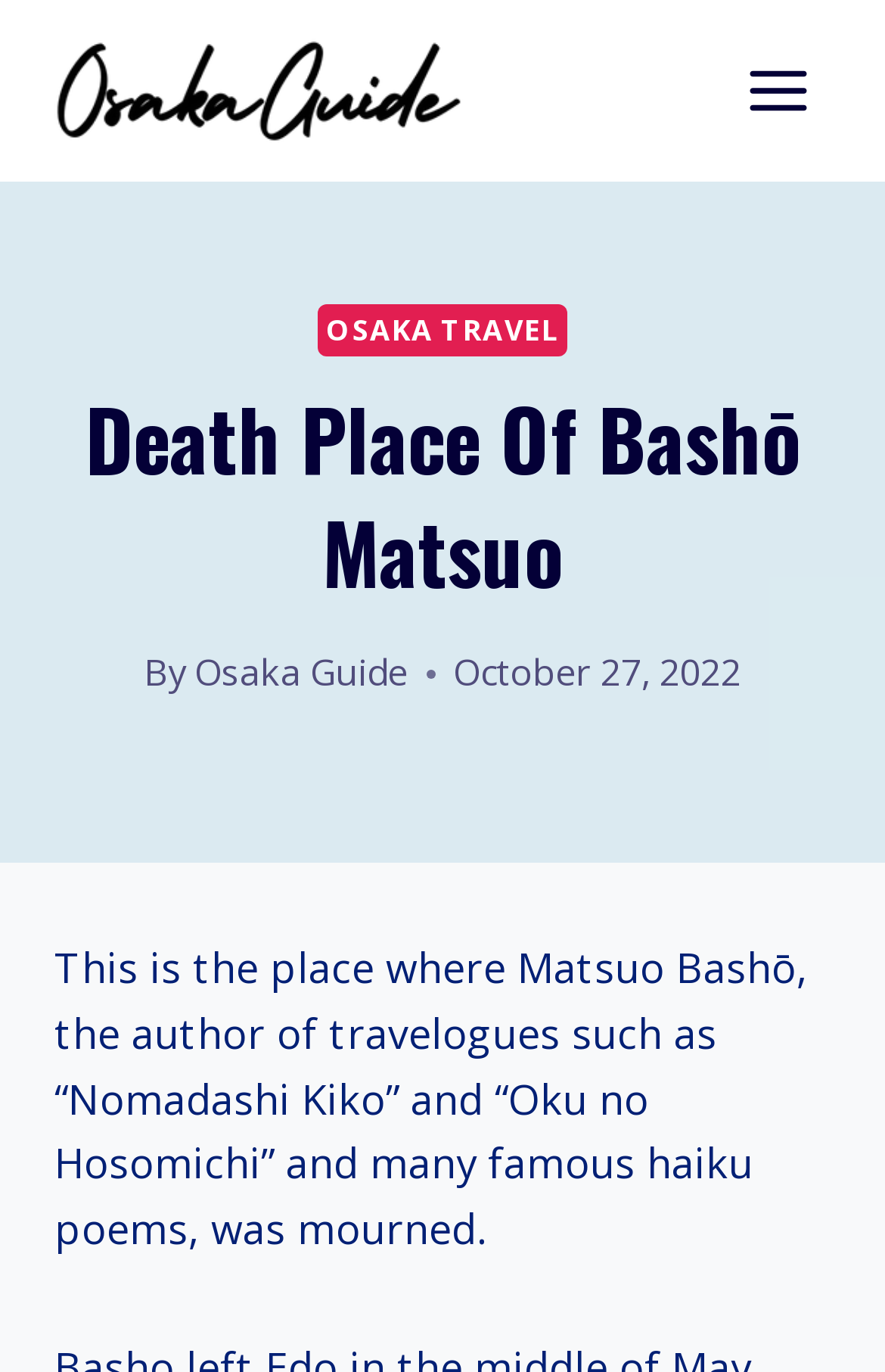Generate the main heading text from the webpage.

Death Place Of Bashō Matsuo